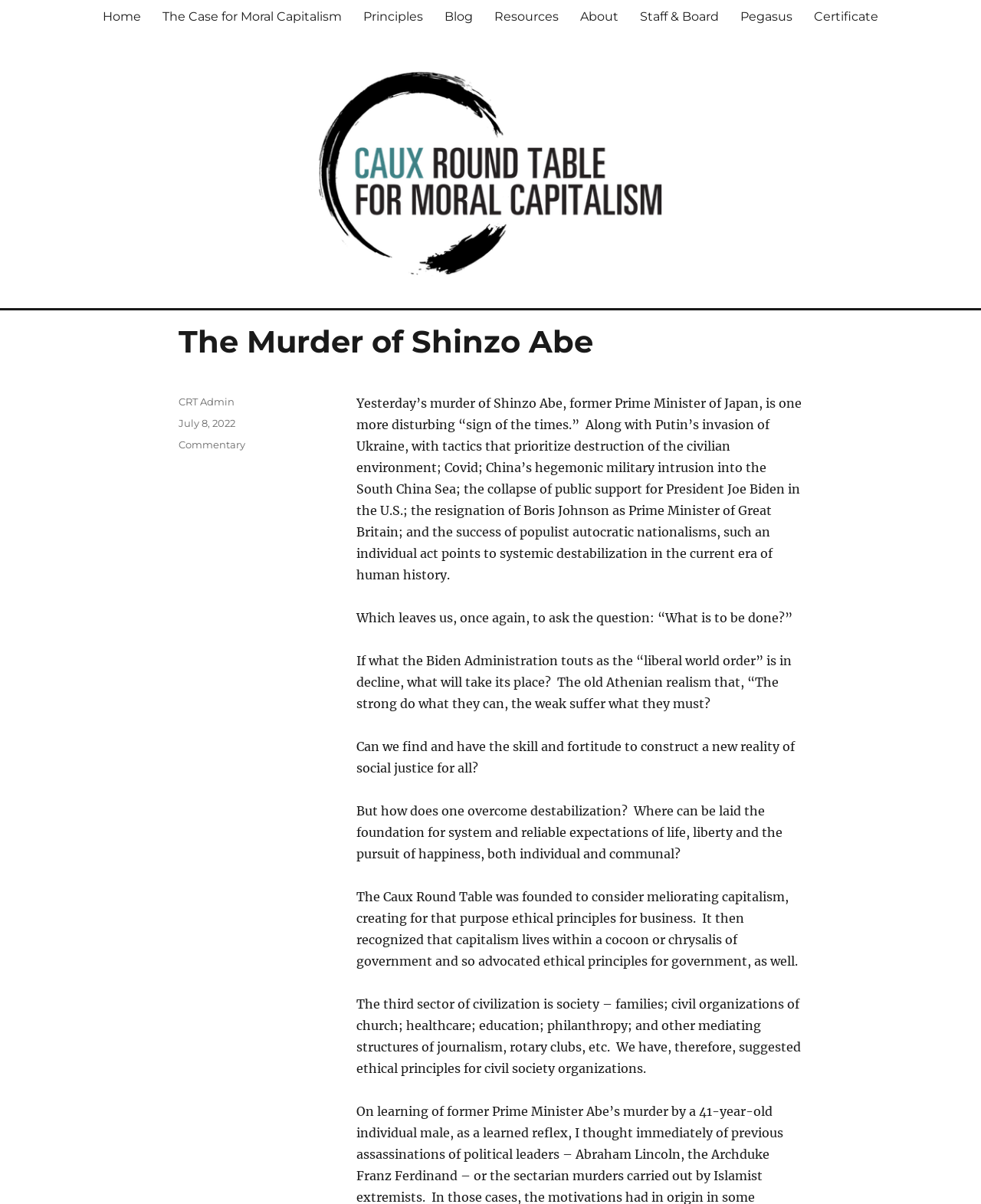Create an elaborate caption for the webpage.

The webpage is titled "The Murder of Shinzo Abe – Caux Round Table for Moral Capitalism" and has a prominent link to the organization's name at the top left corner. Below this, there is a brief description of the organization's mission, "We make the case for Moral Capitalism." 

To the right of the title, there is a primary navigation menu with 9 links: "Home", "The Case for Moral Capitalism", "Principles", "Blog", "Resources", "About", "Staff & Board", "Pegasus", and "Certificate". 

The main content of the webpage is an article discussing the murder of Shinzo Abe, former Prime Minister of Japan, and its implications on the current state of global politics. The article is divided into several paragraphs, with headings and subheadings. The text discusses the destabilization of the current era, citing examples such as Putin's invasion of Ukraine, Covid, and the collapse of public support for President Joe Biden. It then poses questions about what can be done to address this destabilization and how to construct a new reality of social justice.

At the bottom of the page, there is a footer section with information about the author, the date of posting (July 8, 2022), and categories (Commentary). There is also an image of the Caux Round Table for Moral Capitalism logo at the top right corner of the page.